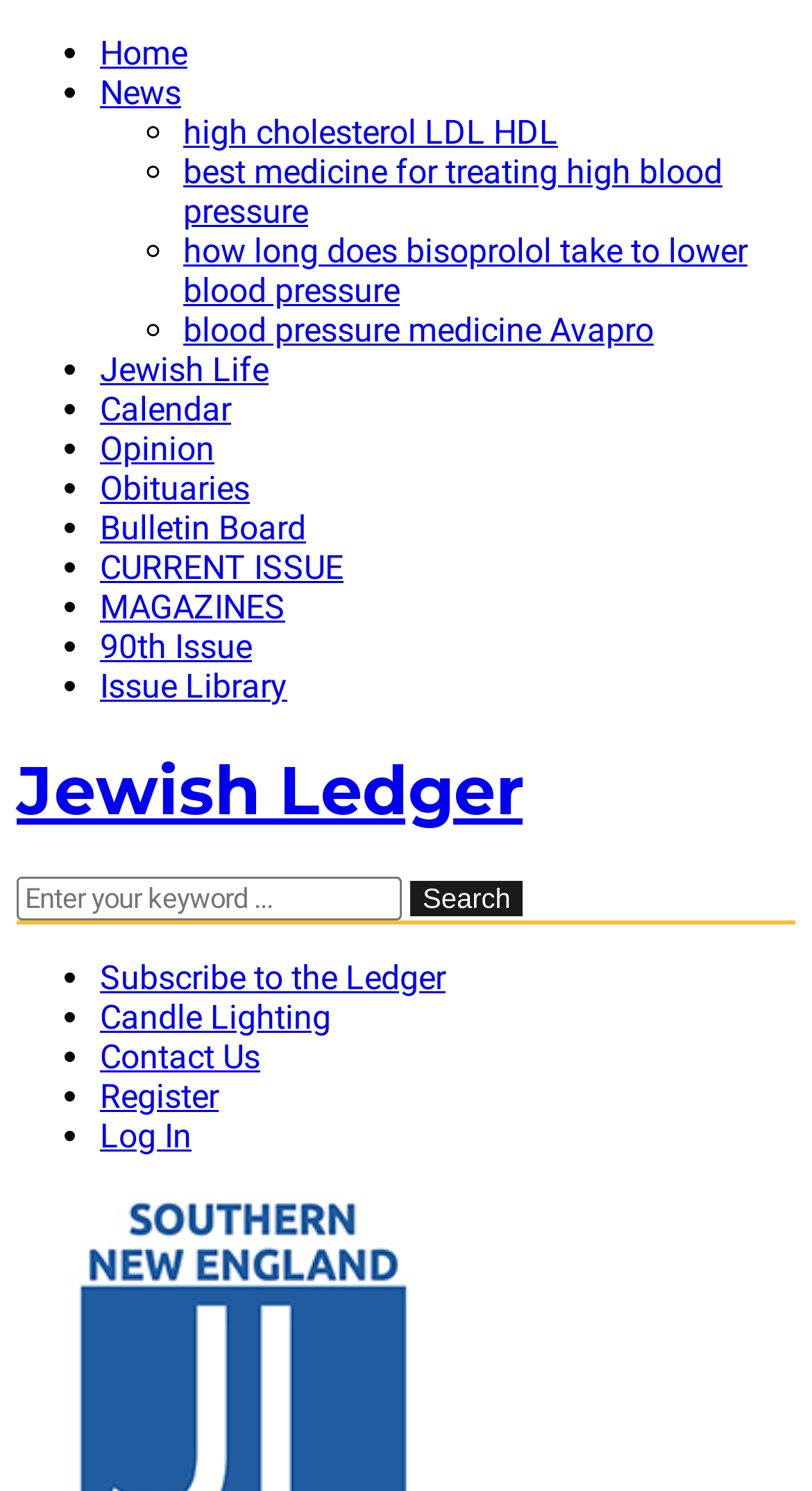Kindly respond to the following question with a single word or a brief phrase: 
What is the first link in the top navigation menu?

Home